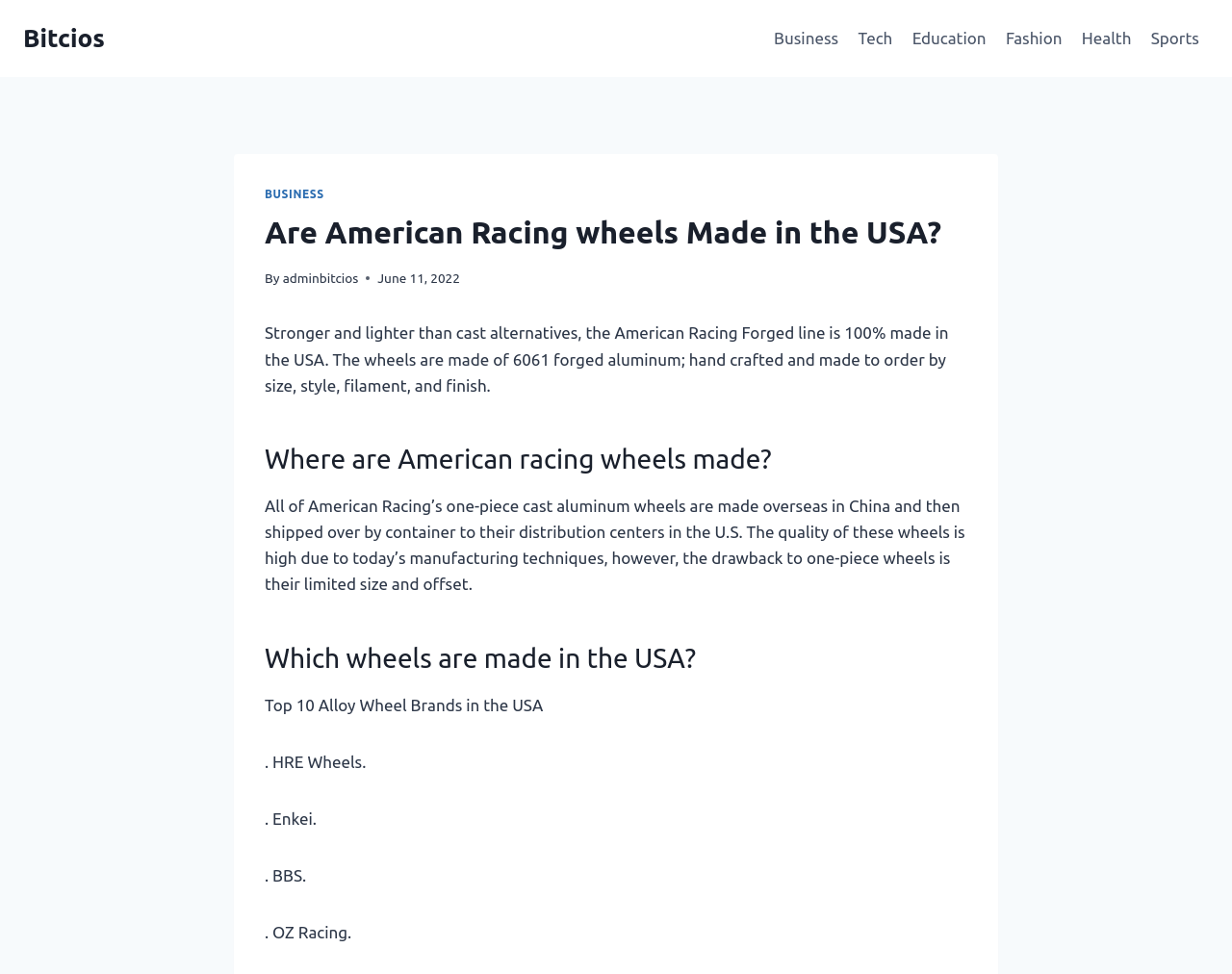How many alloy wheel brands are mentioned in the USA?
Please provide an in-depth and detailed response to the question.

The webpage lists four alloy wheel brands made in the USA, which are HRE Wheels, Enkei, BBS, and OZ Racing.